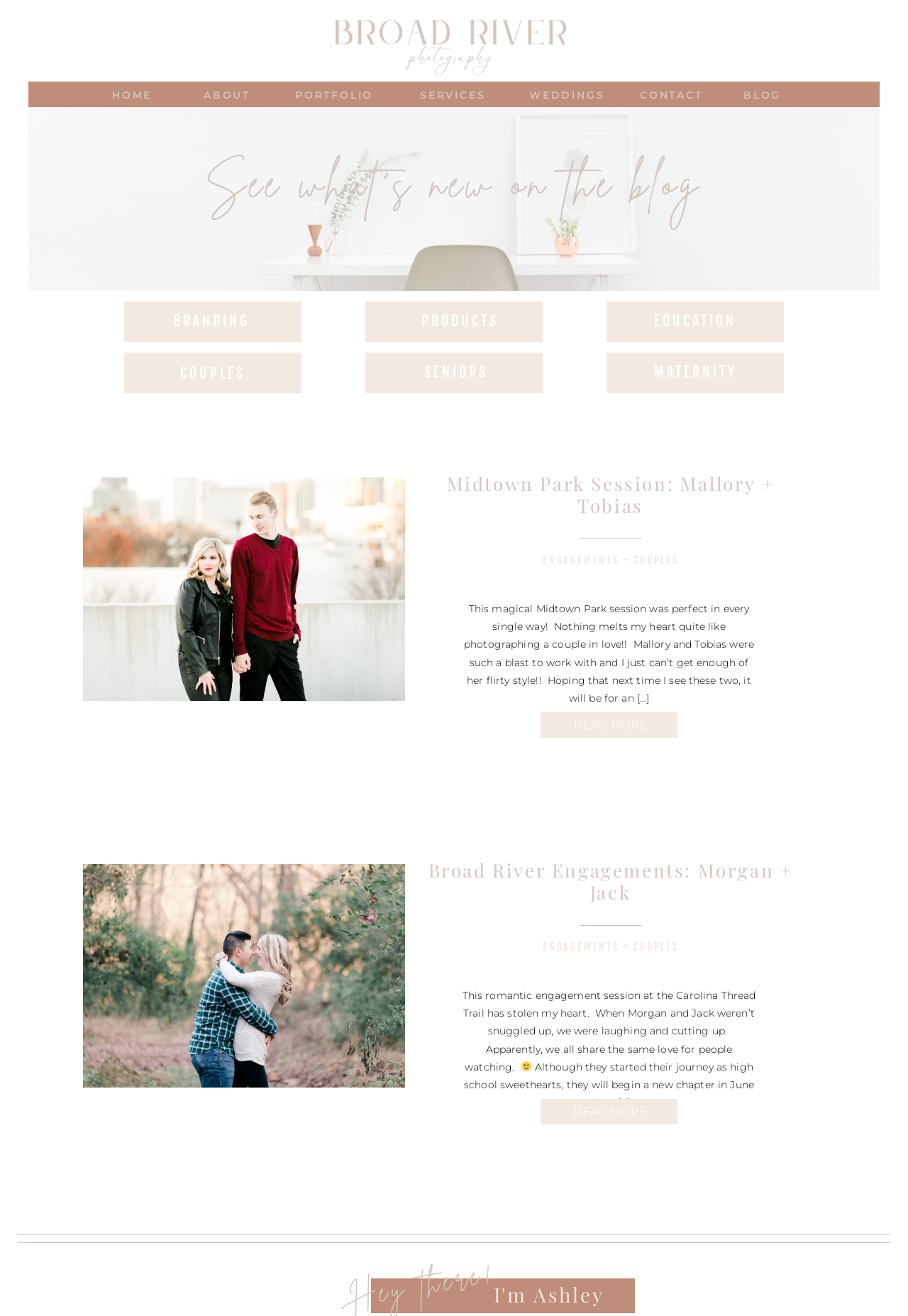Identify the bounding box for the described UI element. Provide the coordinates in (top-left x, top-left y, bottom-right x, bottom-right y) format with values ranging from 0 to 1: education

[0.681, 0.238, 0.85, 0.257]